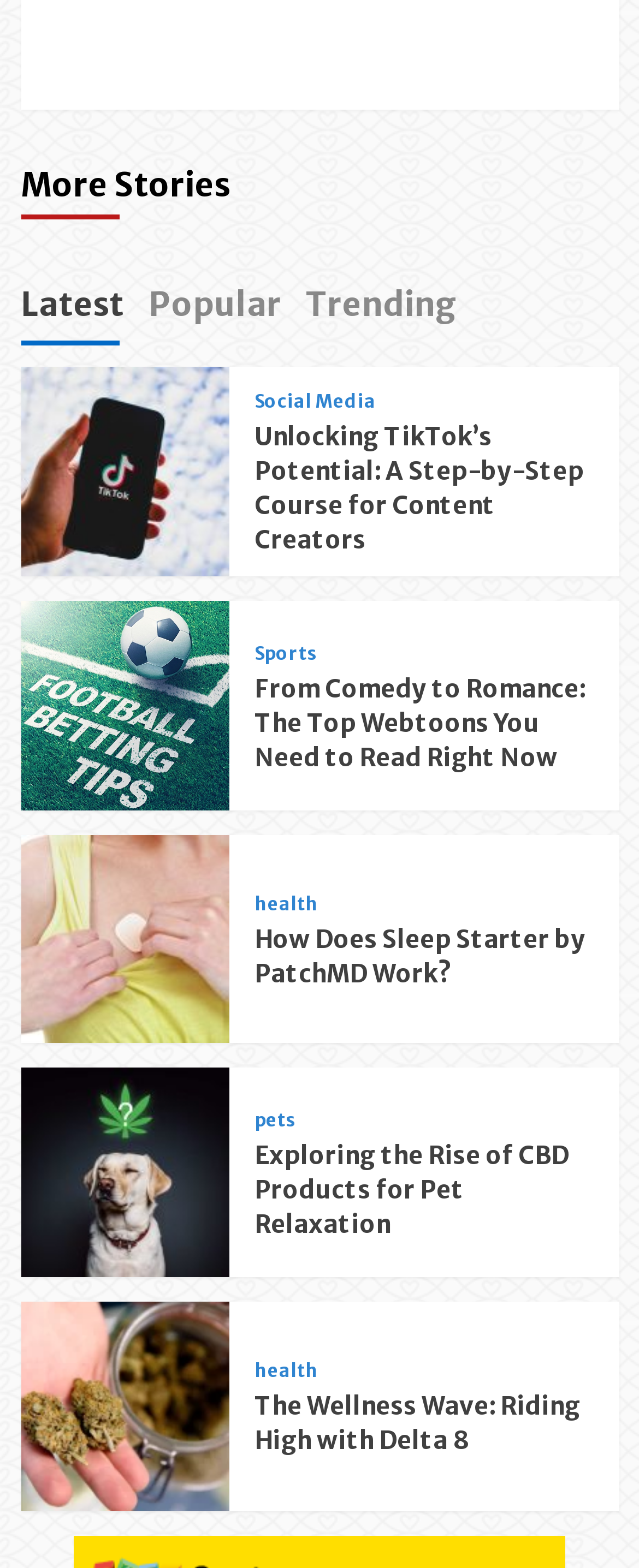Find the bounding box of the element with the following description: "health". The coordinates must be four float numbers between 0 and 1, formatted as [left, top, right, bottom].

[0.398, 0.869, 0.498, 0.881]